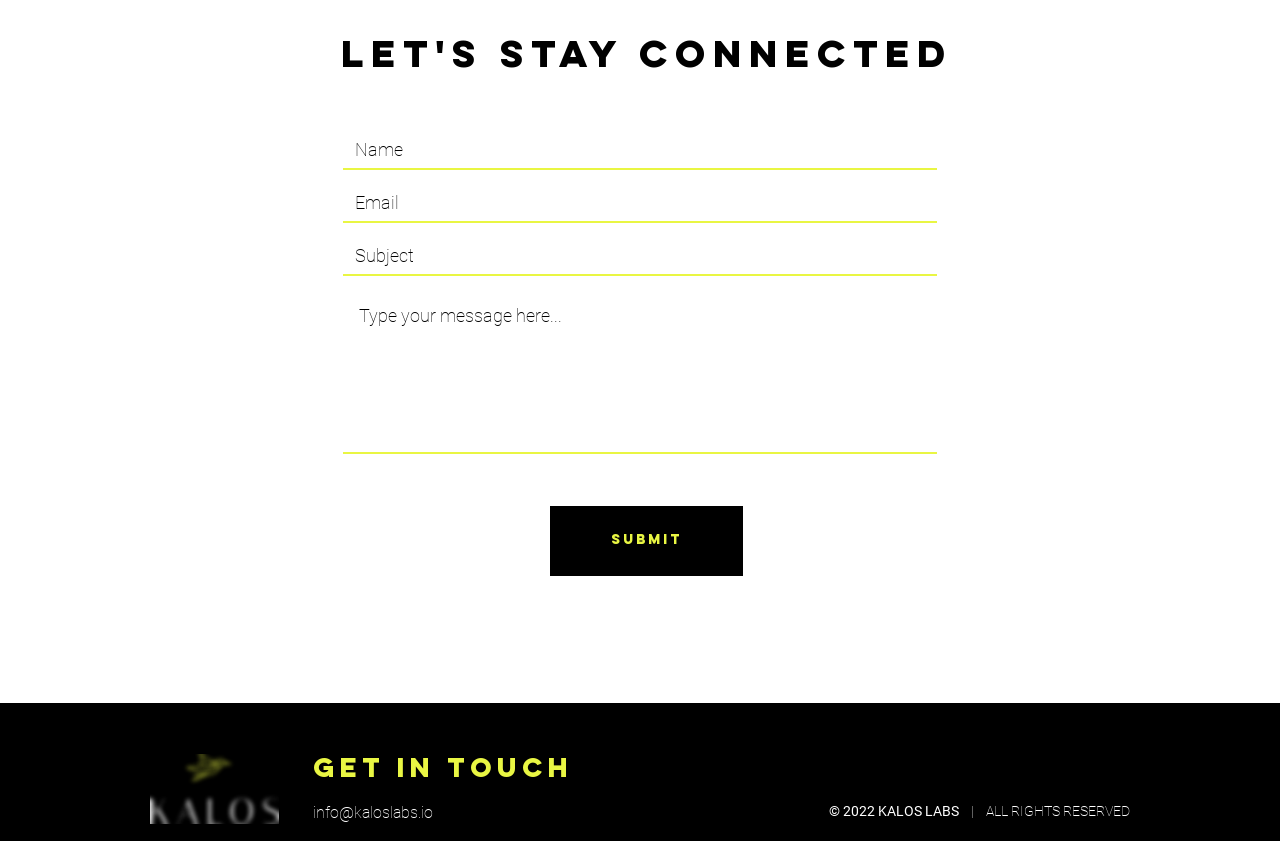What is the name of the image at the bottom?
Refer to the image and provide a thorough answer to the question.

The image at the bottom of the page is named Master-Kalos-ReverseYellow, which is likely a logo or branding element of KALOS LABS.